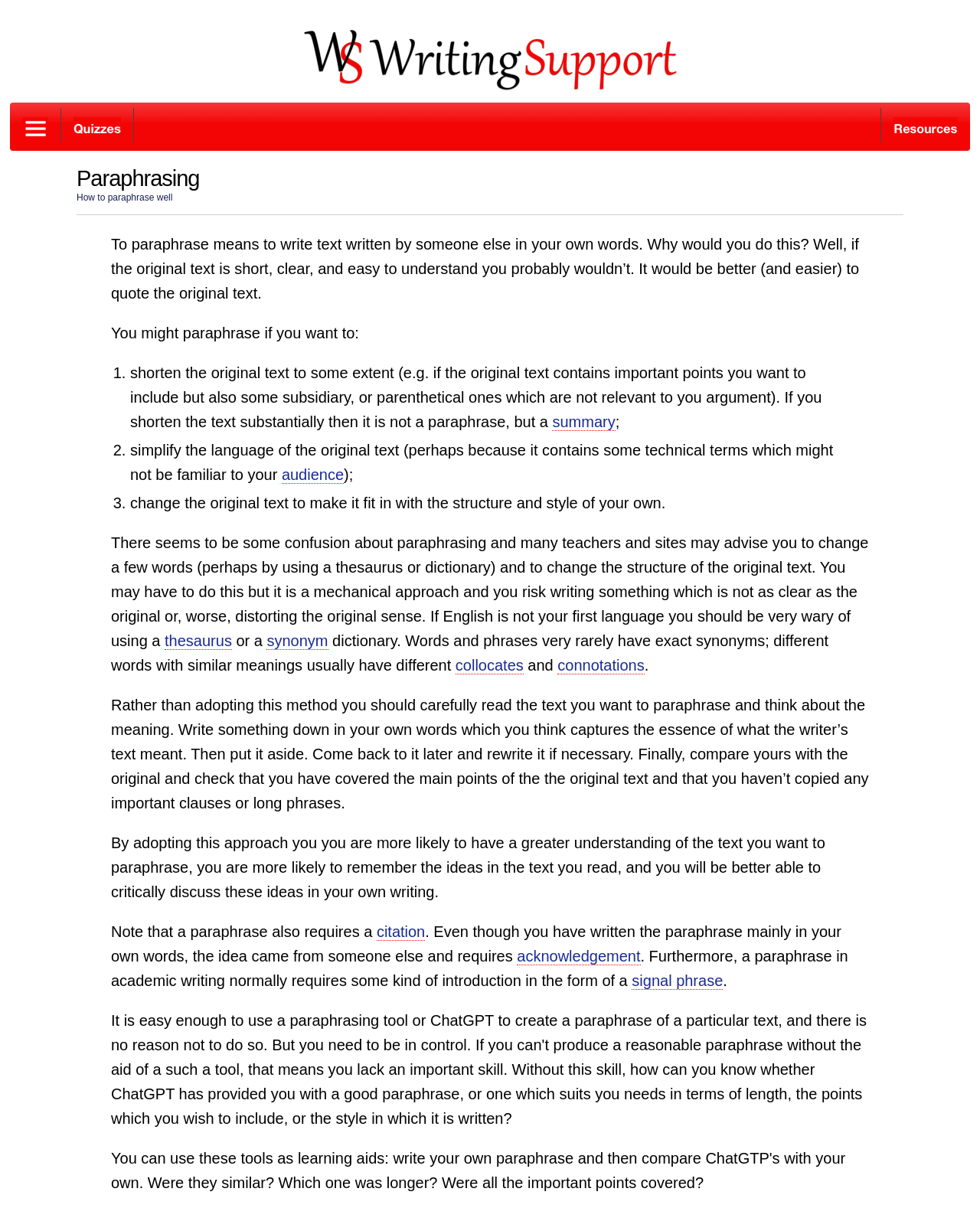Pinpoint the bounding box coordinates of the area that should be clicked to complete the following instruction: "Learn about summarizing". The coordinates must be given as four float numbers between 0 and 1, i.e., [left, top, right, bottom].

[0.564, 0.342, 0.628, 0.356]